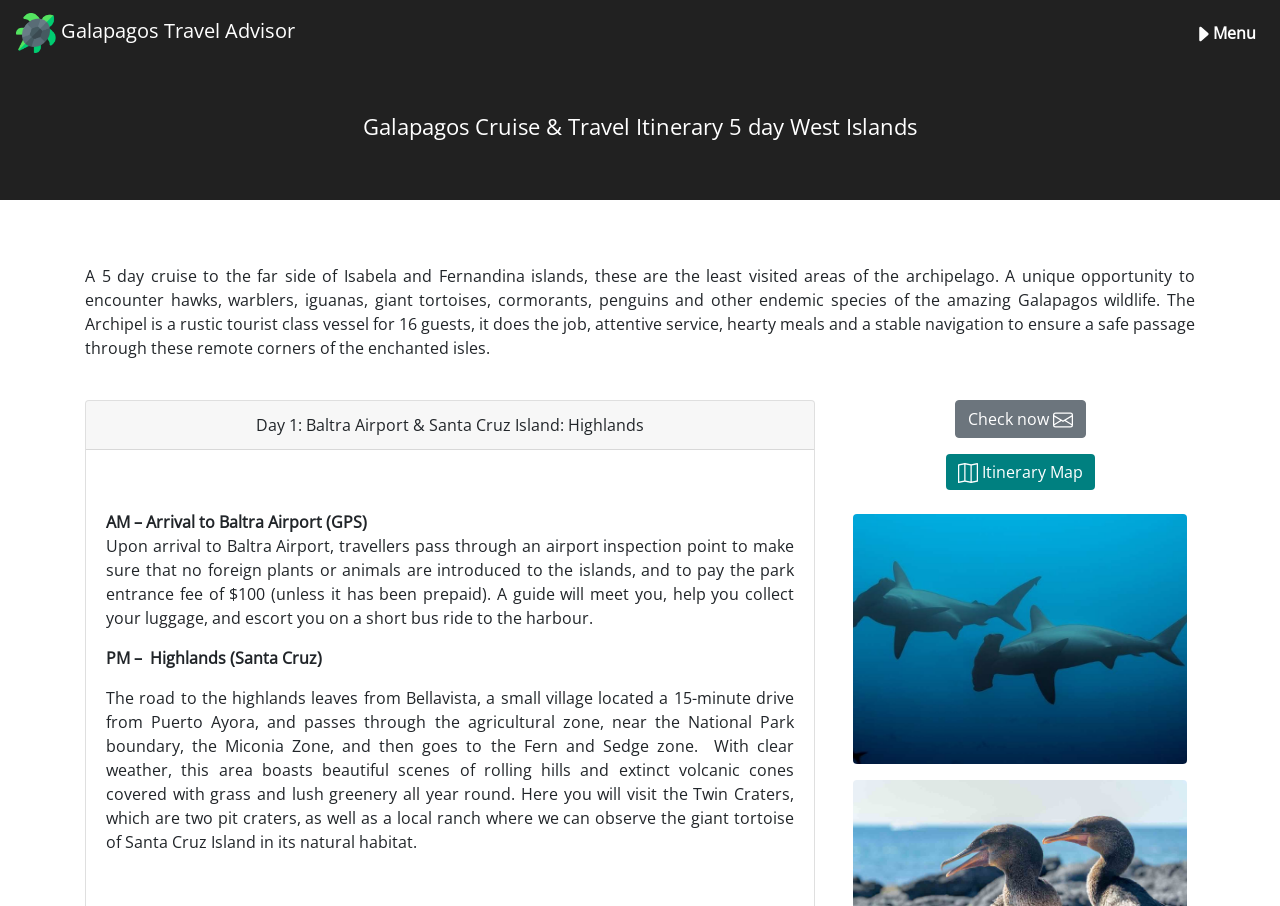Provide your answer in one word or a succinct phrase for the question: 
What is the name of the vessel mentioned in the itinerary?

The Archipel